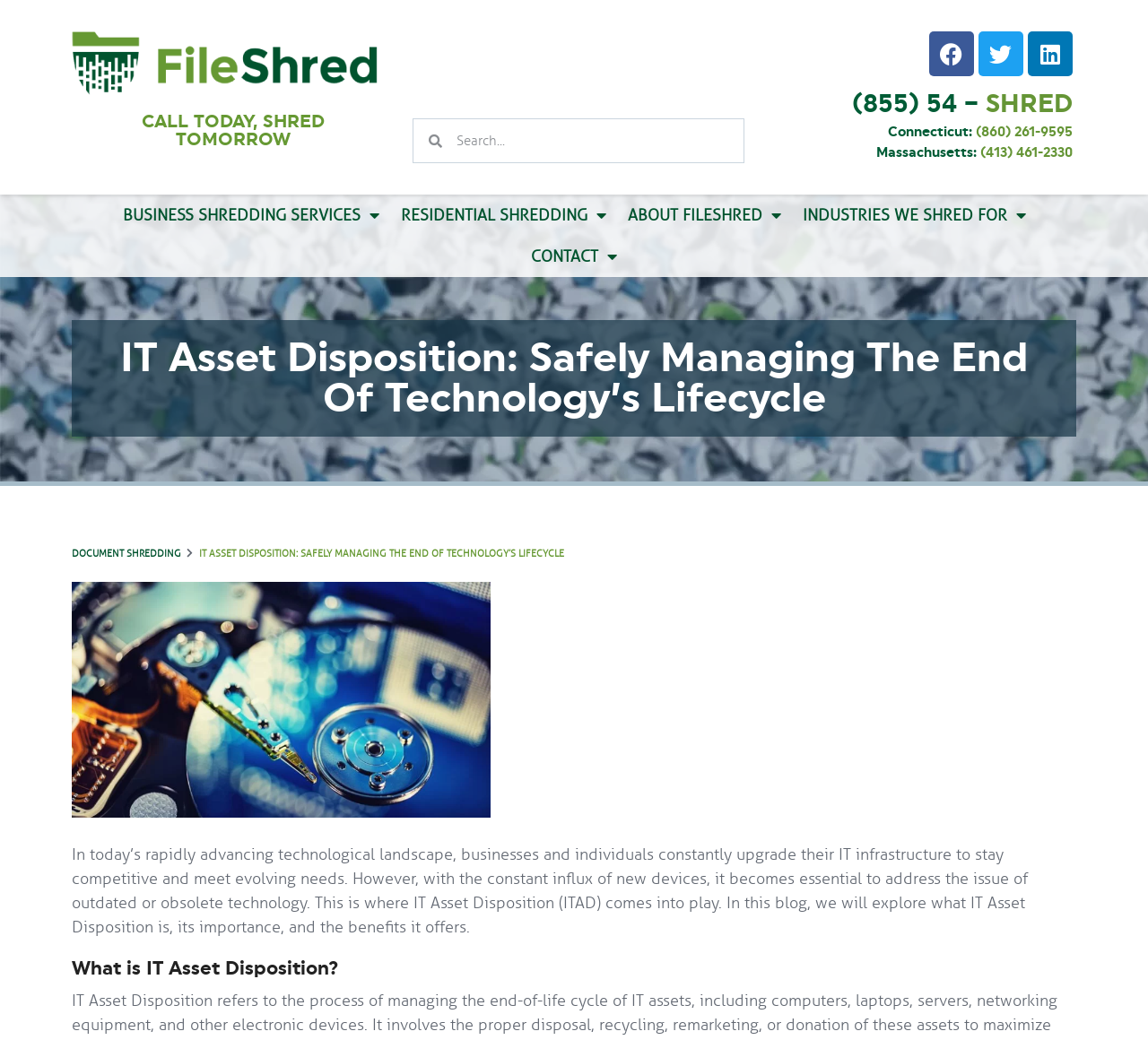Respond to the question below with a single word or phrase:
What is the title of the blog post?

Safely Managing The End Of Technology’s Lifecycle